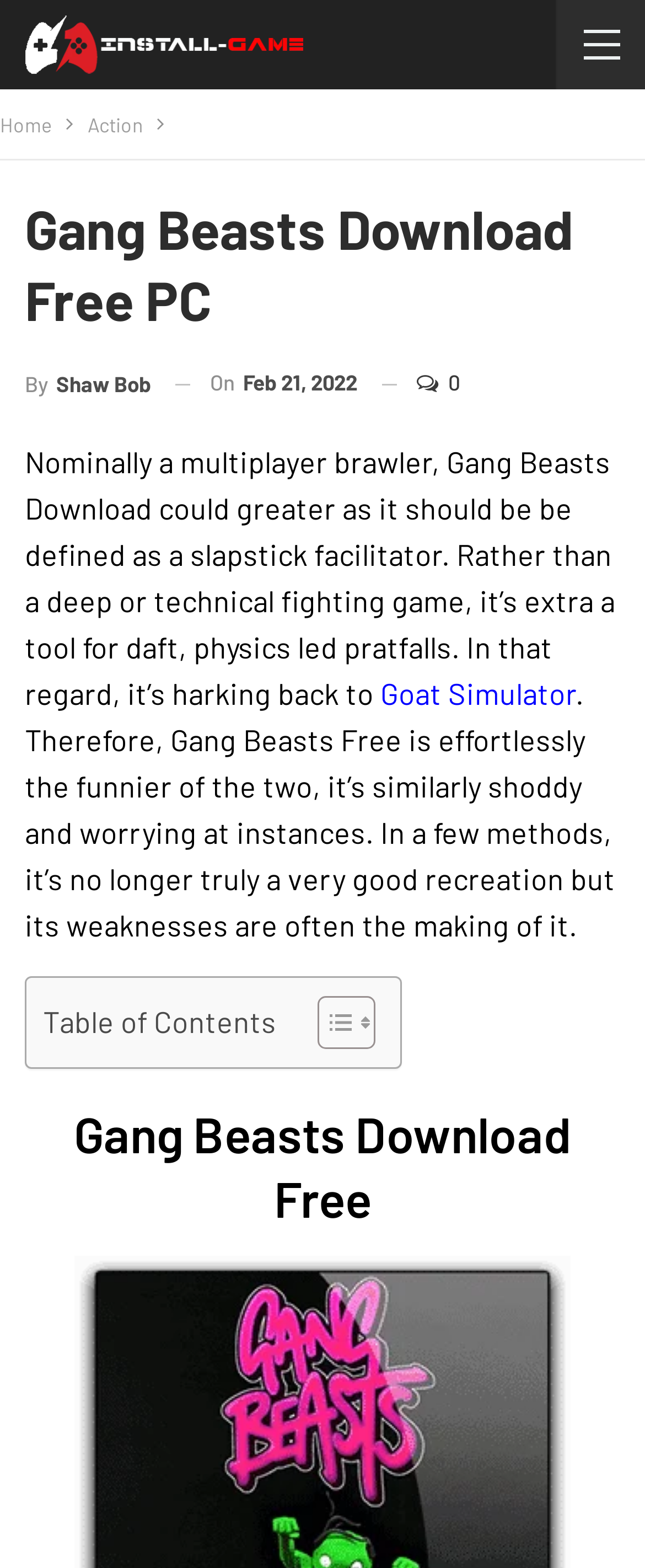Use a single word or phrase to answer the question: What is the purpose of the Table of Contents?

to navigate the article